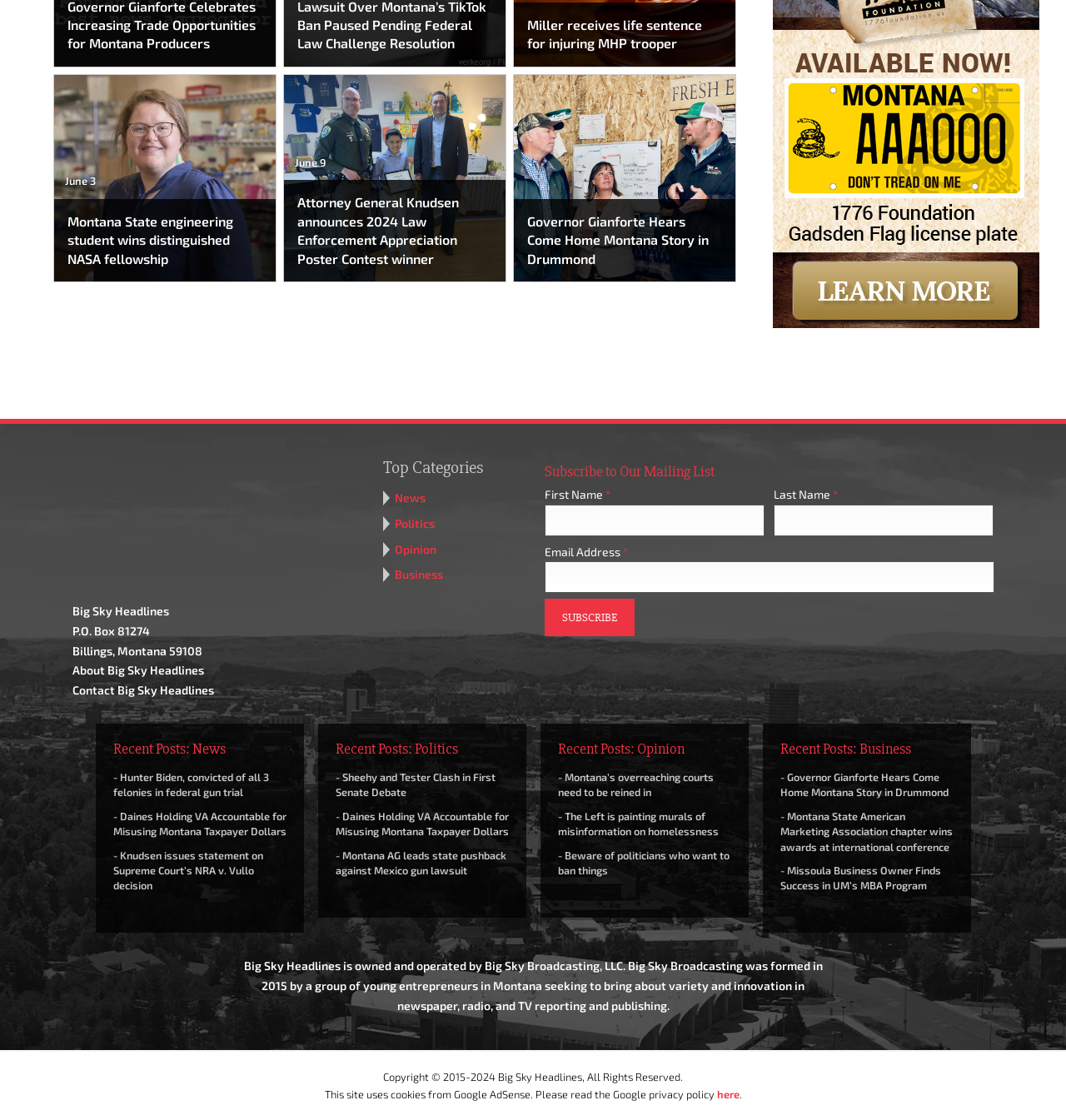Identify the bounding box for the UI element that is described as follows: "parent_node: Last Name * name="LNAME"".

[0.726, 0.45, 0.932, 0.479]